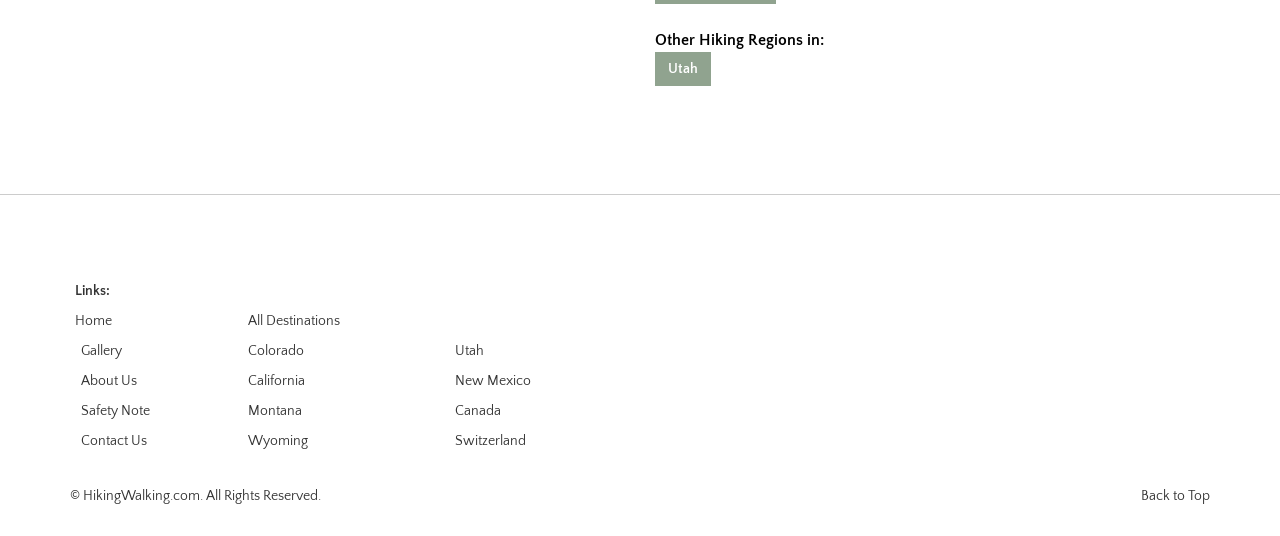What is the copyright information at the bottom of the page?
Using the visual information, respond with a single word or phrase.

HikingWalking.com